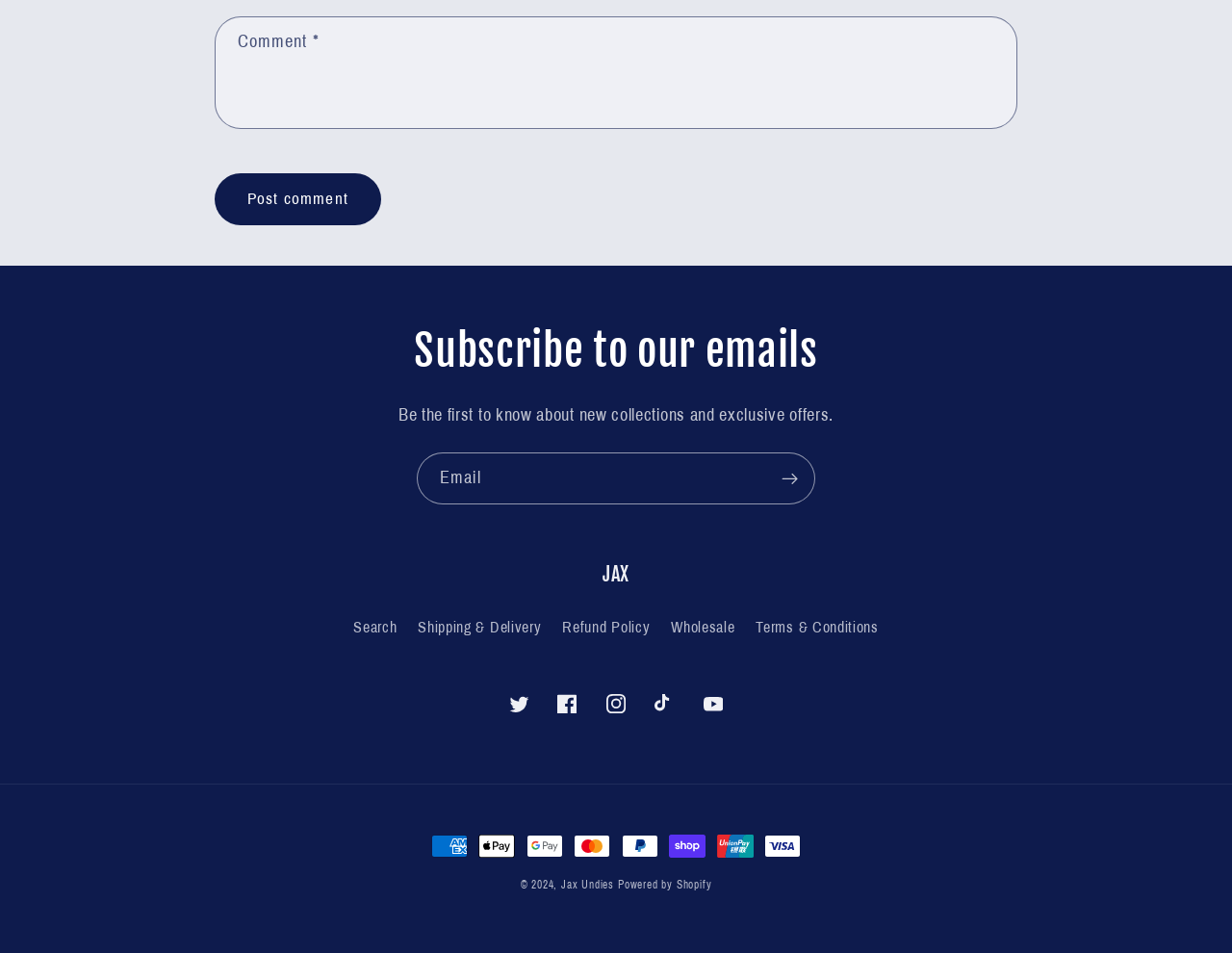What is the name of the company that powers the website?
Based on the image, provide a one-word or brief-phrase response.

Shopify